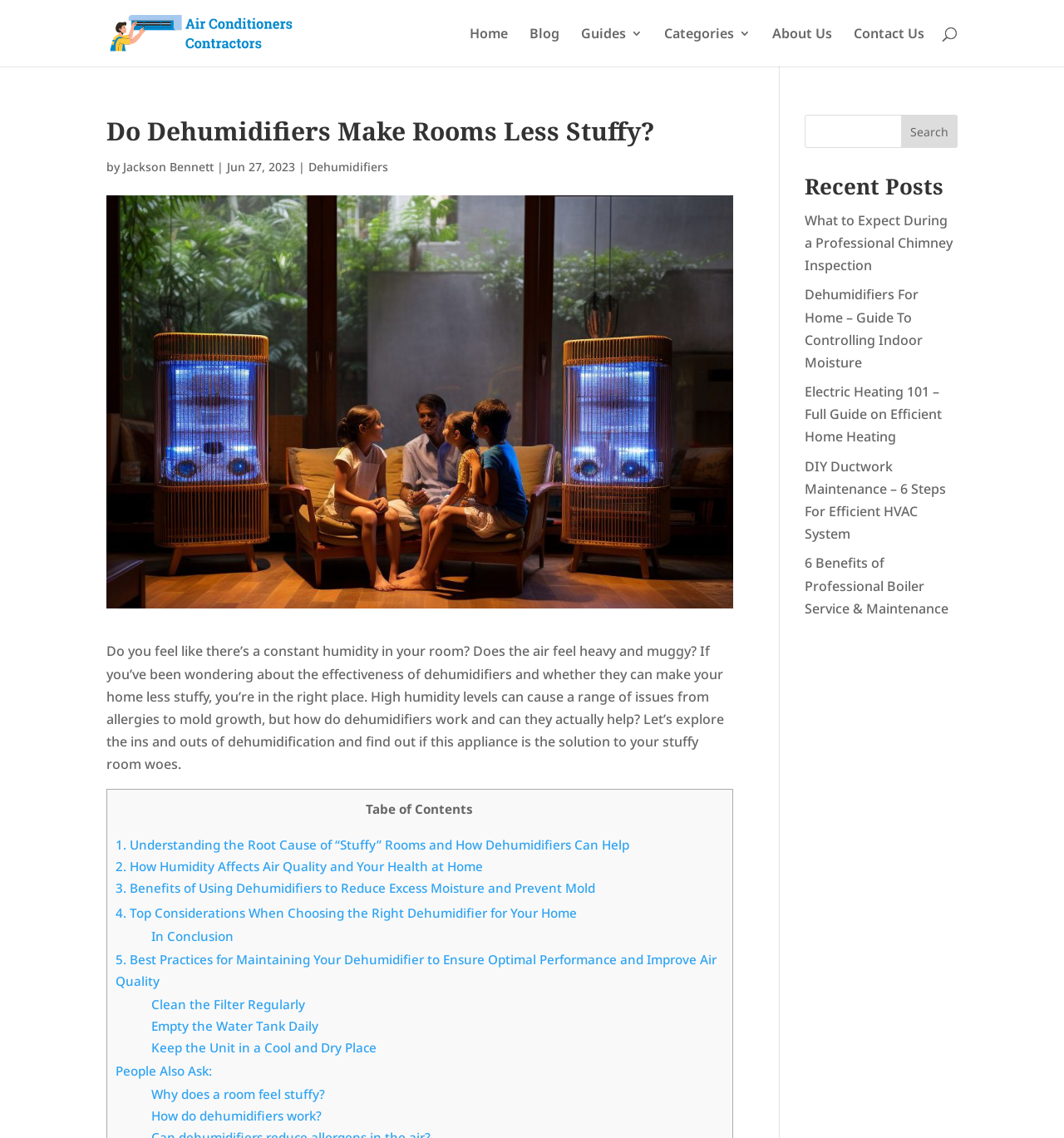Locate the bounding box coordinates of the UI element described by: "Empty the Water Tank Daily". Provide the coordinates as four float numbers between 0 and 1, formatted as [left, top, right, bottom].

[0.142, 0.894, 0.299, 0.909]